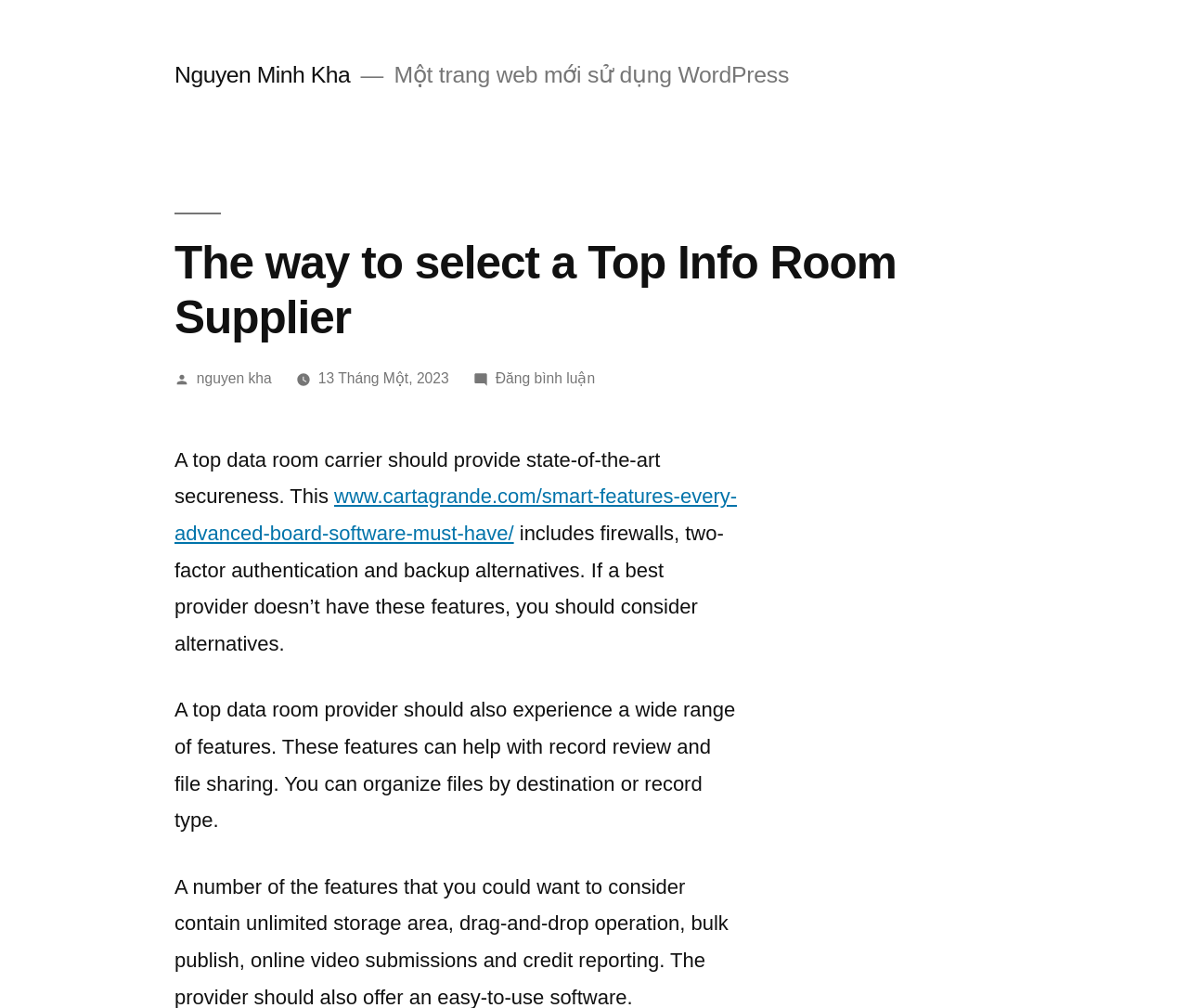What features should a top data room provider have?
Based on the image, provide your answer in one word or phrase.

Secure features